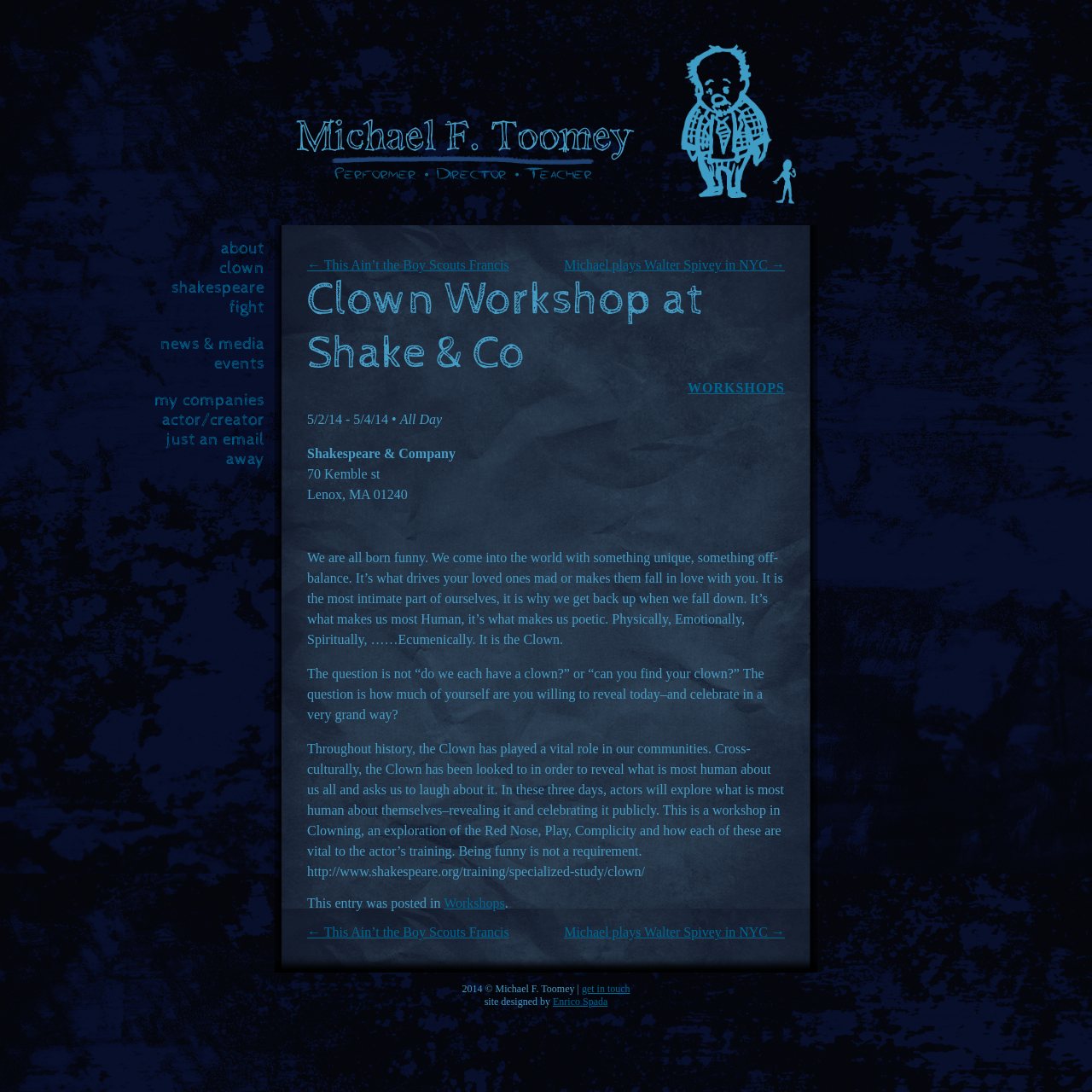Find the bounding box coordinates of the clickable area required to complete the following action: "Visit the website for Shakespeare & Company".

[0.281, 0.791, 0.591, 0.805]